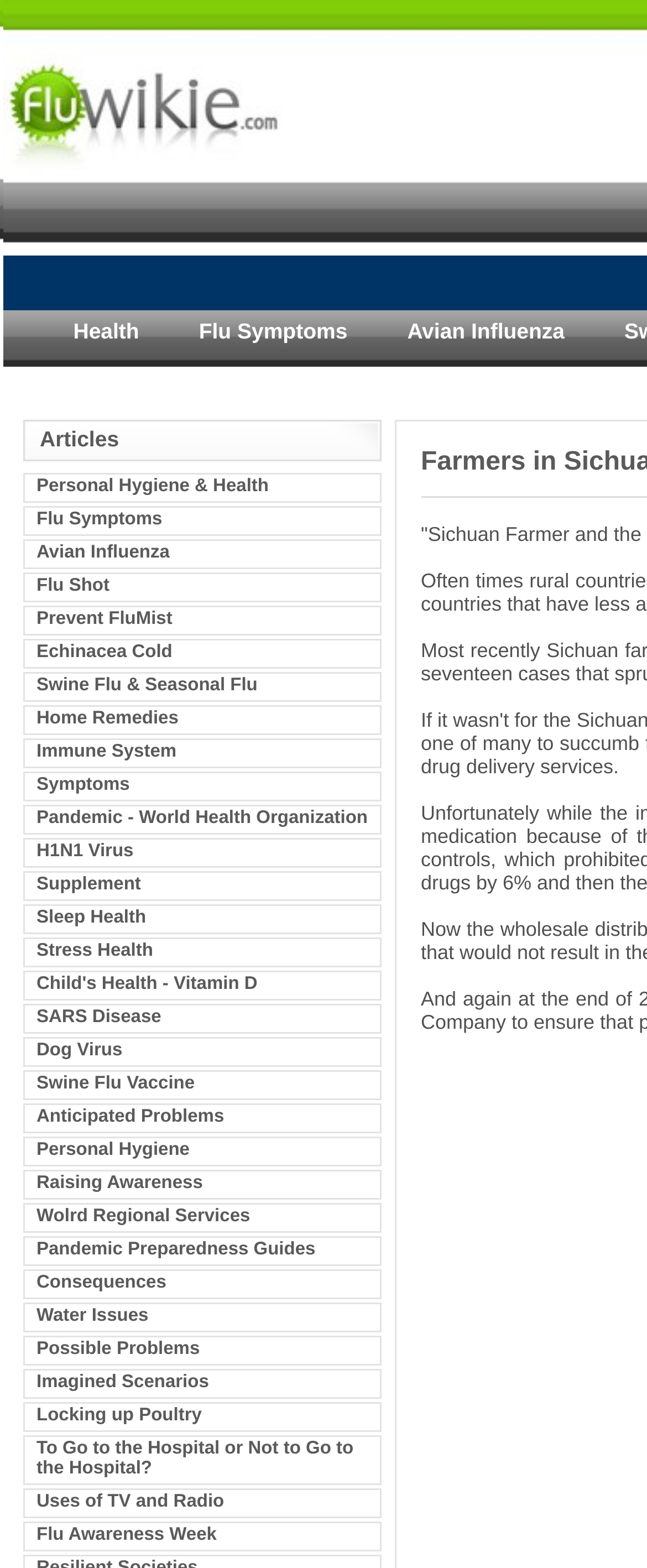Provide a one-word or one-phrase answer to the question:
How many links are available on the webpage?

31